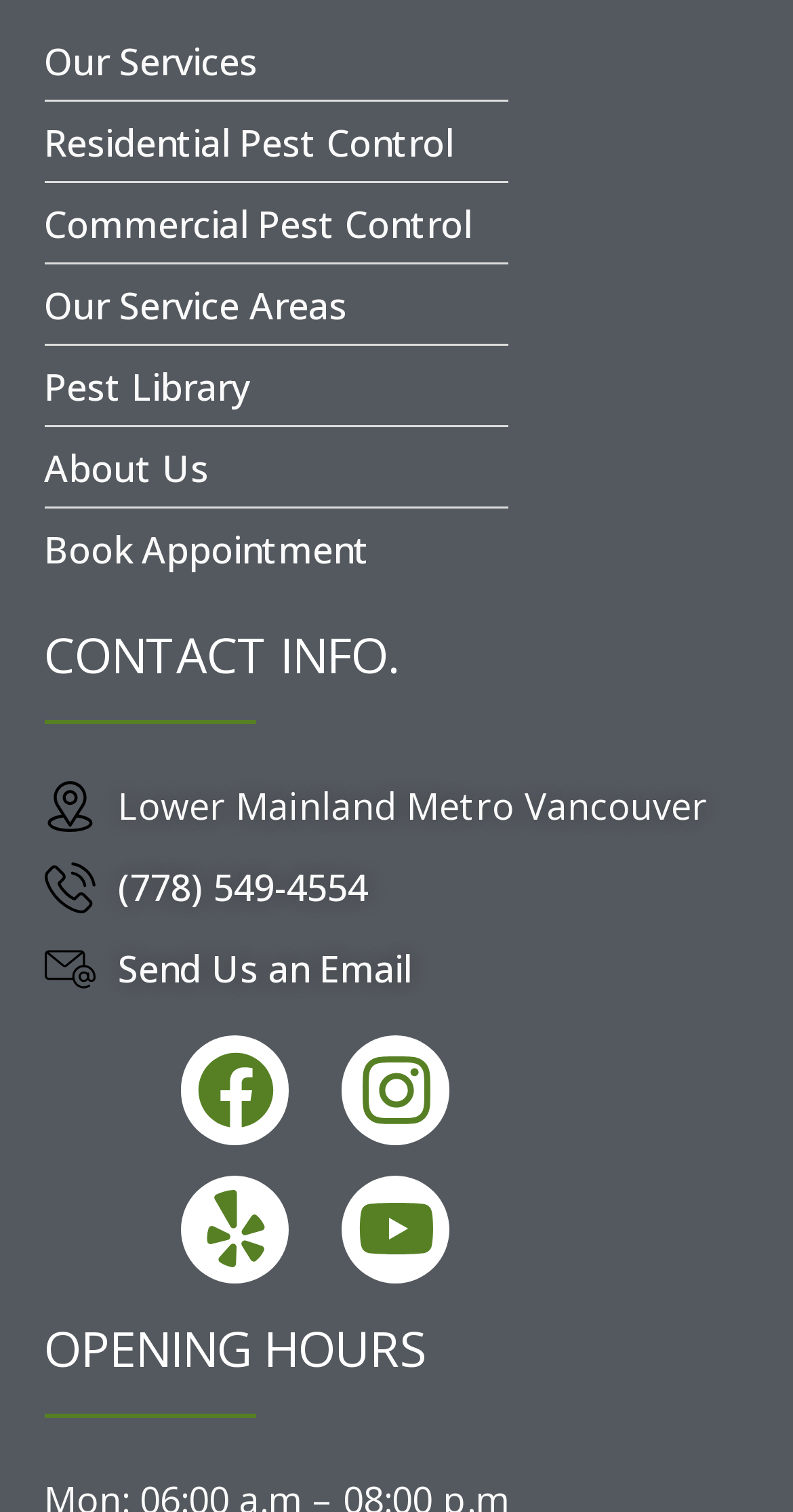Provide the bounding box coordinates, formatted as (top-left x, top-left y, bottom-right x, bottom-right y), with all values being floating point numbers between 0 and 1. Identify the bounding box of the UI element that matches the description: Our Service Areas

[0.056, 0.175, 0.944, 0.229]